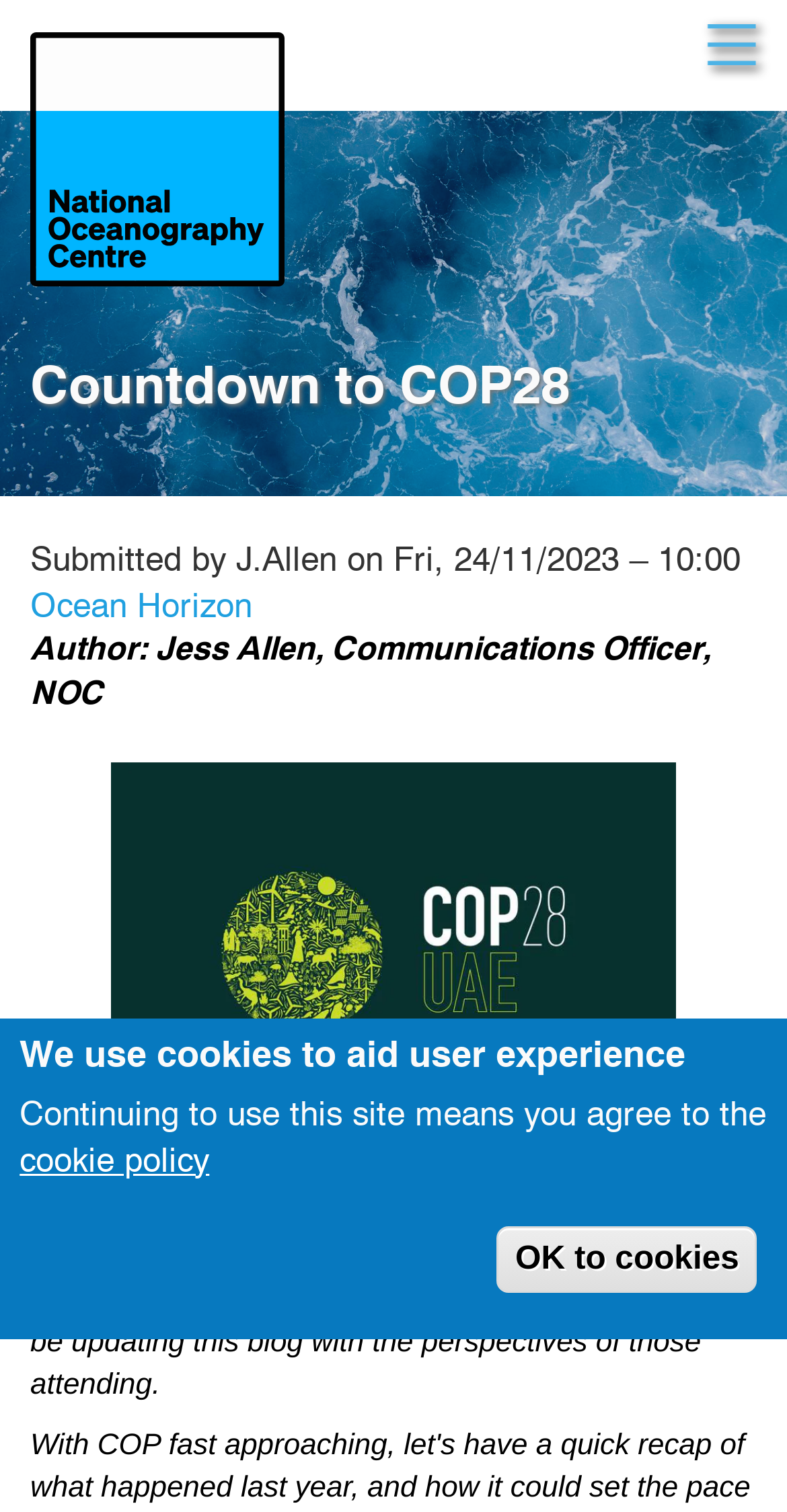Using the element description provided, determine the bounding box coordinates in the format (top-left x, top-left y, bottom-right x, bottom-right y). Ensure that all values are floating point numbers between 0 and 1. Element description: Blogs at NOC

[0.038, 0.116, 0.362, 0.143]